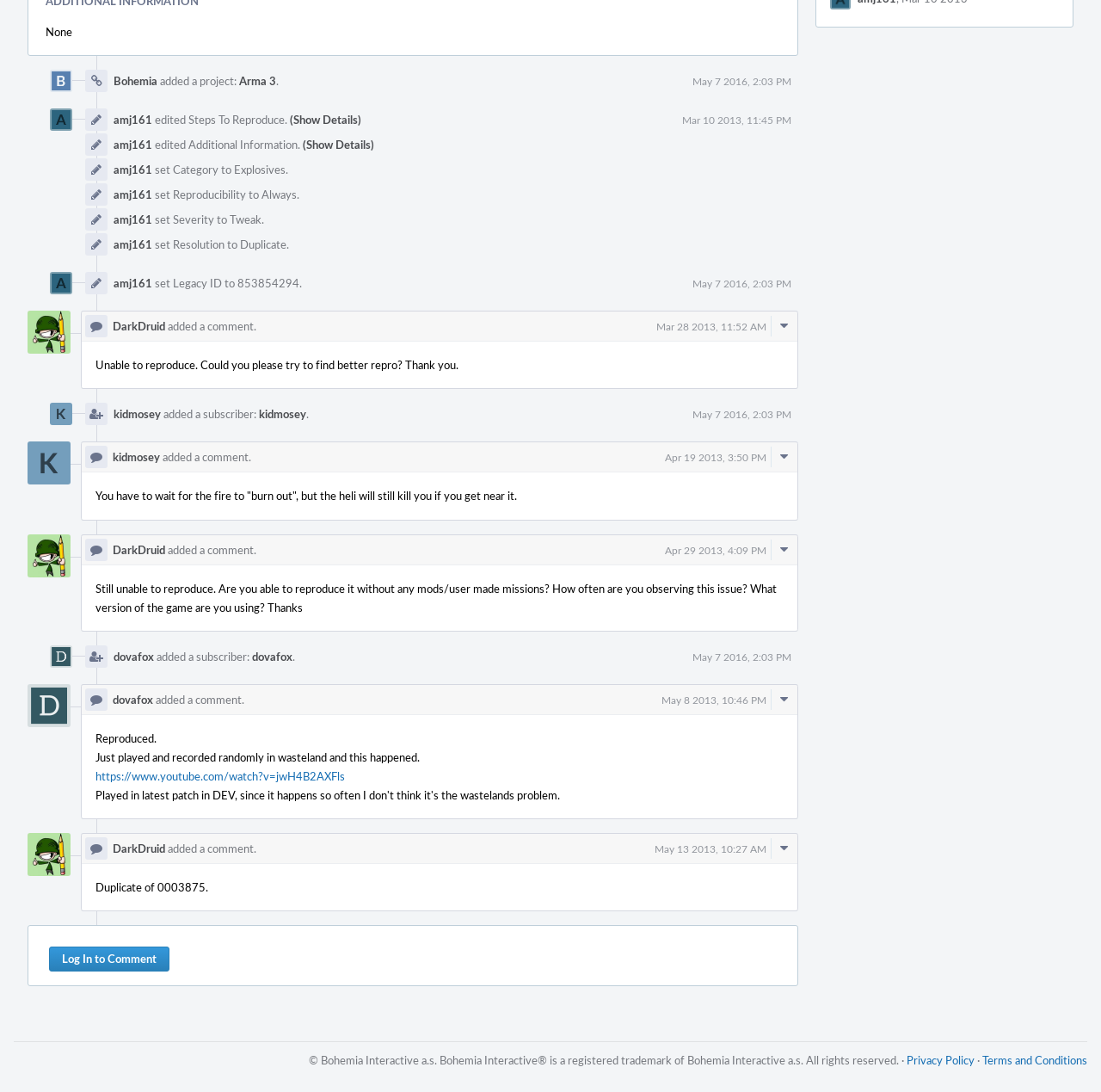Extract the bounding box coordinates of the UI element described by: "May 13 2013, 10:27 AM". The coordinates should include four float numbers ranging from 0 to 1, e.g., [left, top, right, bottom].

[0.595, 0.771, 0.696, 0.783]